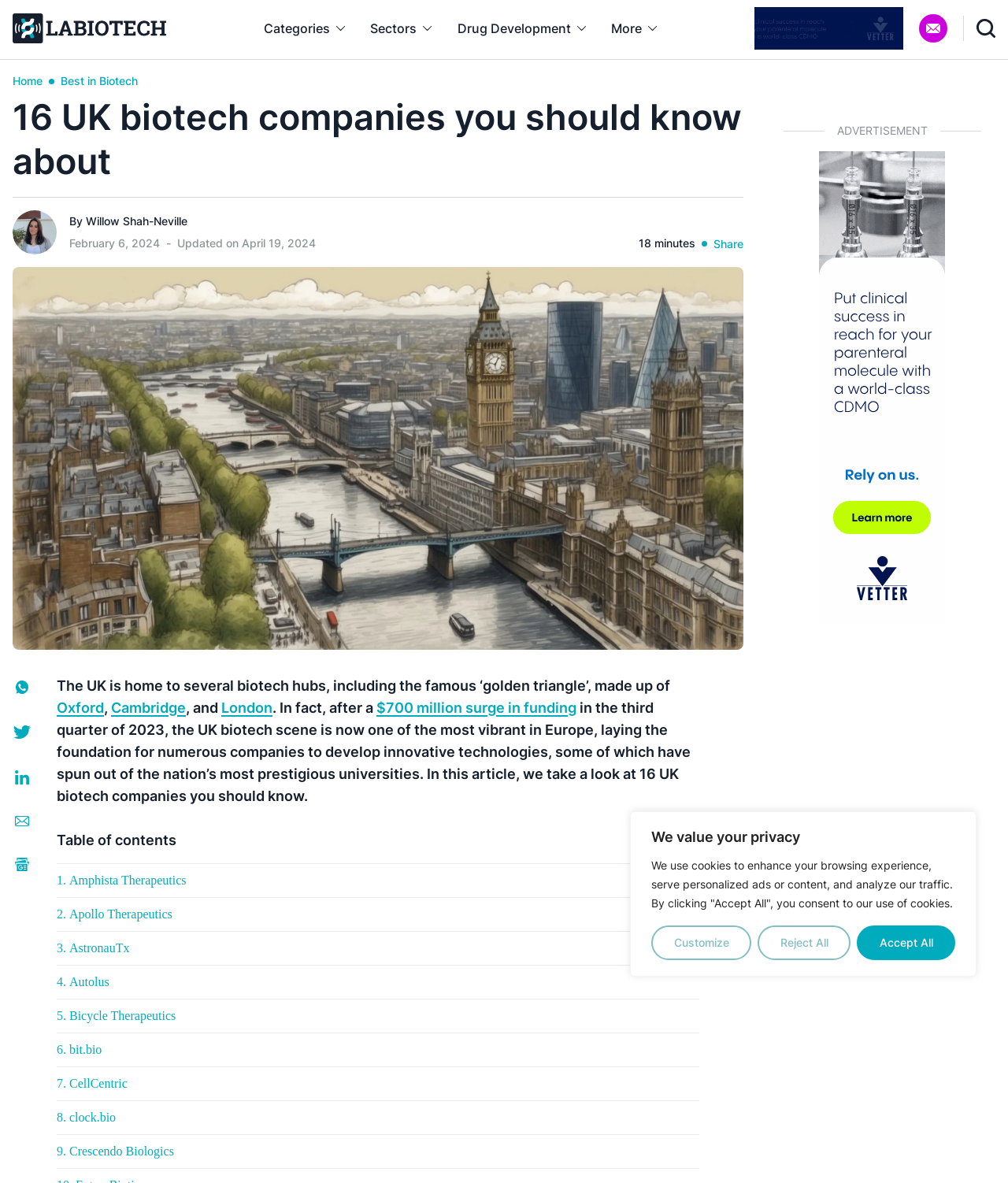How many UK biotech companies are featured in this article?
Look at the image and respond with a single word or a short phrase.

16